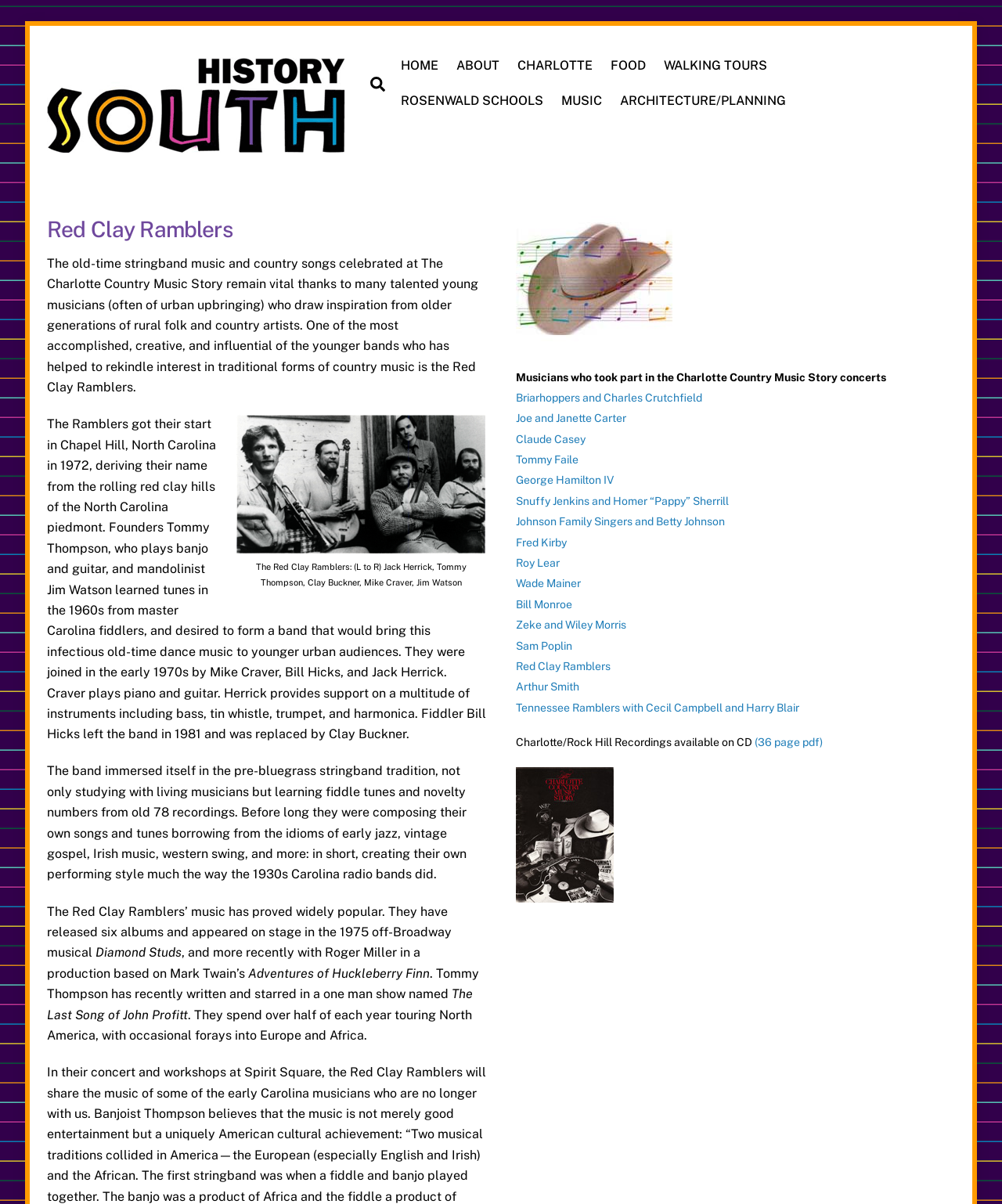Provide an in-depth caption for the contents of the webpage.

This webpage is about the Red Clay Ramblers, an old-time stringband music group. At the top of the page, there is a navigation menu with links to "HOME", "ABOUT", "CHARLOTTE", "FOOD", "WALKING TOURS", "ROSENWALD SCHOOLS", "MUSIC", and "ARCHITECTURE/PLANNING". Below the navigation menu, there is a heading that reads "Red Clay Ramblers". 

The main content of the page is a long article about the Red Clay Ramblers, describing their history, music style, and accomplishments. The article is divided into several paragraphs, with a few images and links scattered throughout. There is a figure with a caption that shows a photo of the band members, and another image with a description. 

On the right side of the page, there is a list of links to other musicians who took part in the Charlotte Country Music Story concerts. The list includes names such as Briarhoppers and Charles Crutchfield, Joe and Janette Carter, and Bill Monroe. 

At the bottom of the page, there is a link to a 36-page PDF about Charlotte/Rock Hill Recordings available on CD, and an image with a description about the history of country music in Charlotte. Finally, there is a "Back To Top" link at the very bottom of the page.